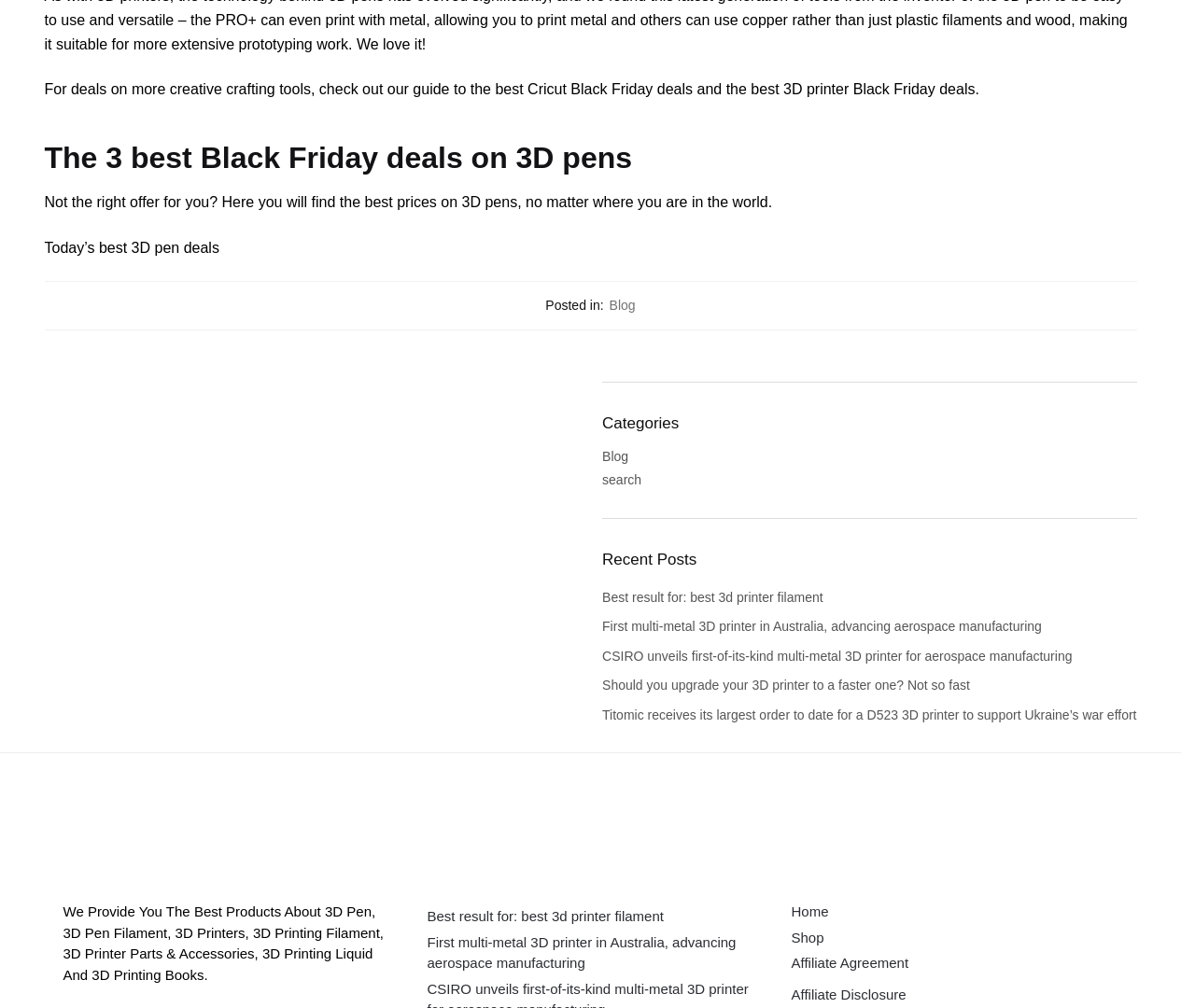Show the bounding box coordinates for the element that needs to be clicked to execute the following instruction: "Search for something". Provide the coordinates in the form of four float numbers between 0 and 1, i.e., [left, top, right, bottom].

[0.504, 0.46, 0.537, 0.475]